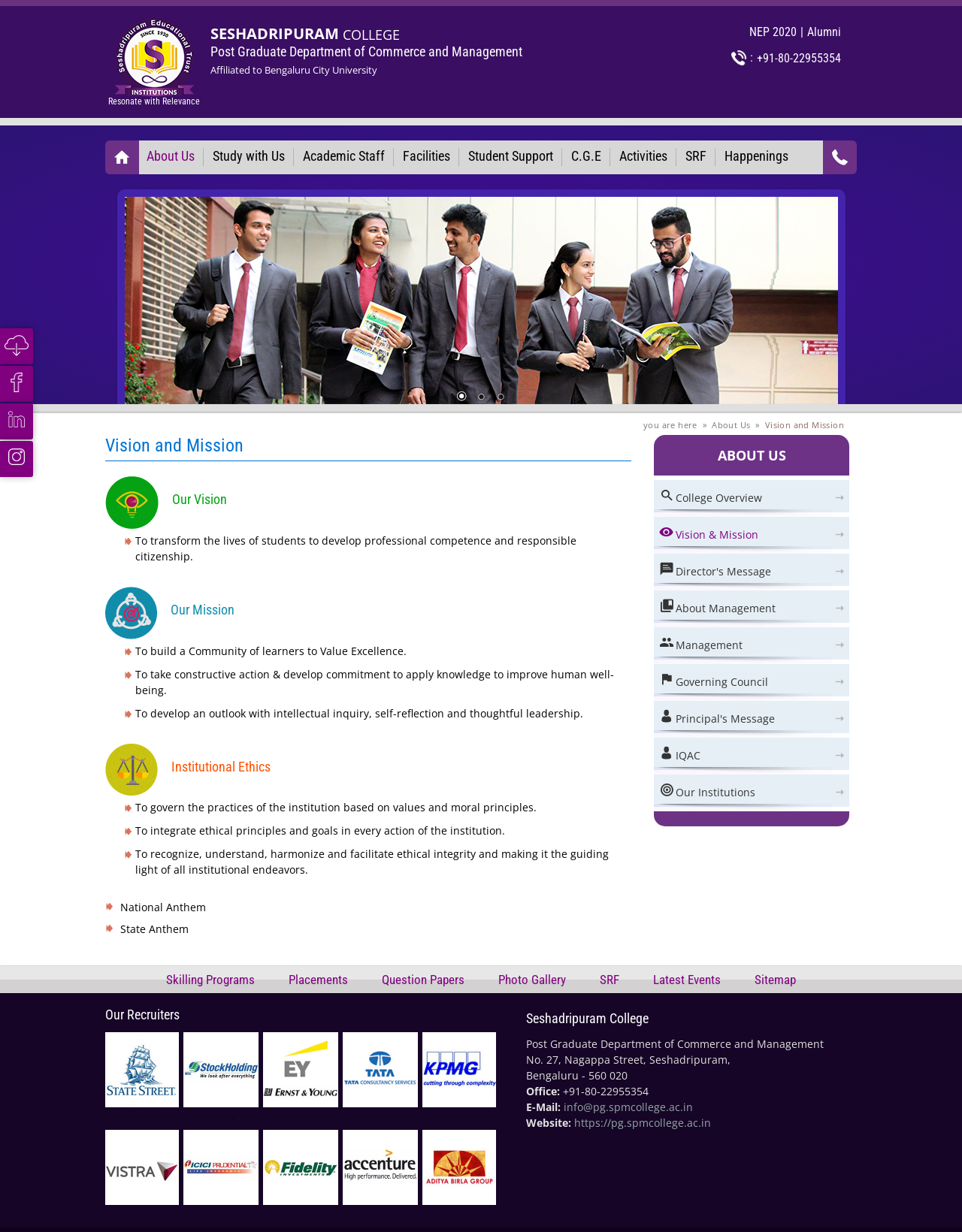Answer the question using only one word or a concise phrase: What is the link to the 'Skilling Programs' page?

Located at the bottom of the webpage